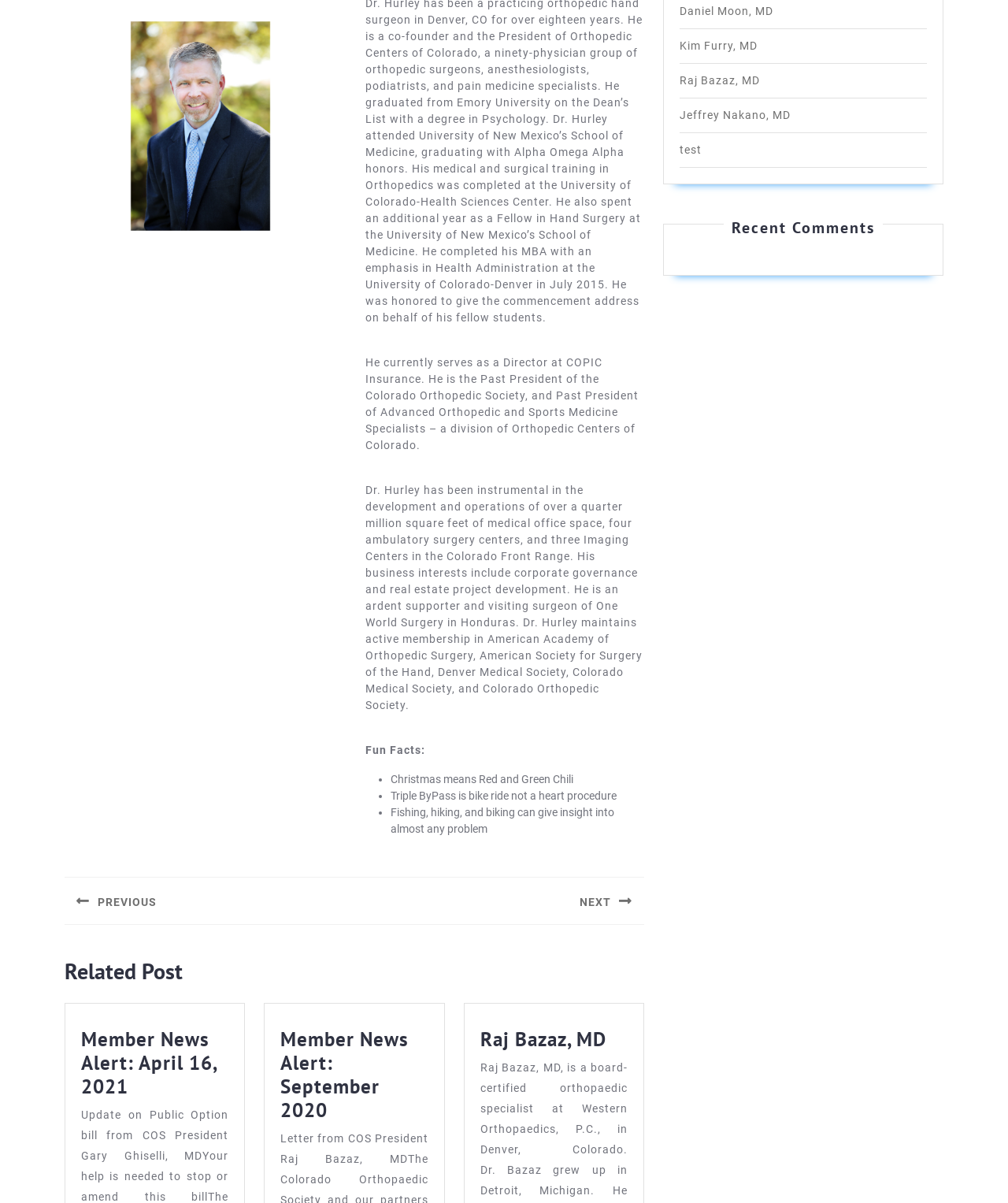Please specify the bounding box coordinates in the format (top-left x, top-left y, bottom-right x, bottom-right y), with all values as floating point numbers between 0 and 1. Identify the bounding box of the UI element described by: Raj Bazaz, MDRaj Bazaz, MD

[0.476, 0.853, 0.601, 0.874]